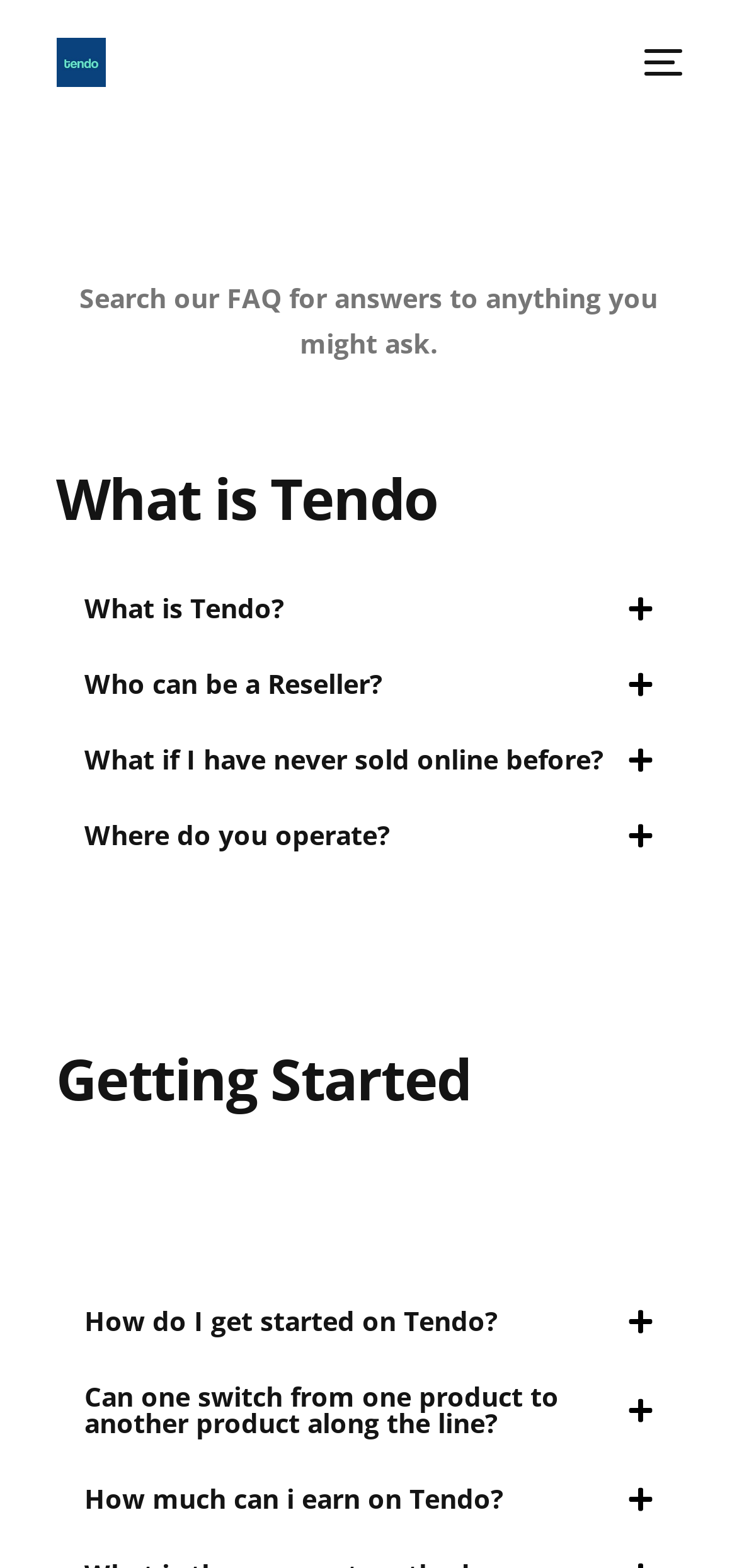What is the first question in the 'What is Tendo' section?
Please answer the question with as much detail as possible using the screenshot.

The first question in the 'What is Tendo' section is 'What is Tendo?', which is indicated by the presence of the StaticText element with the text 'What is Tendo?' inside the first accordion content element.